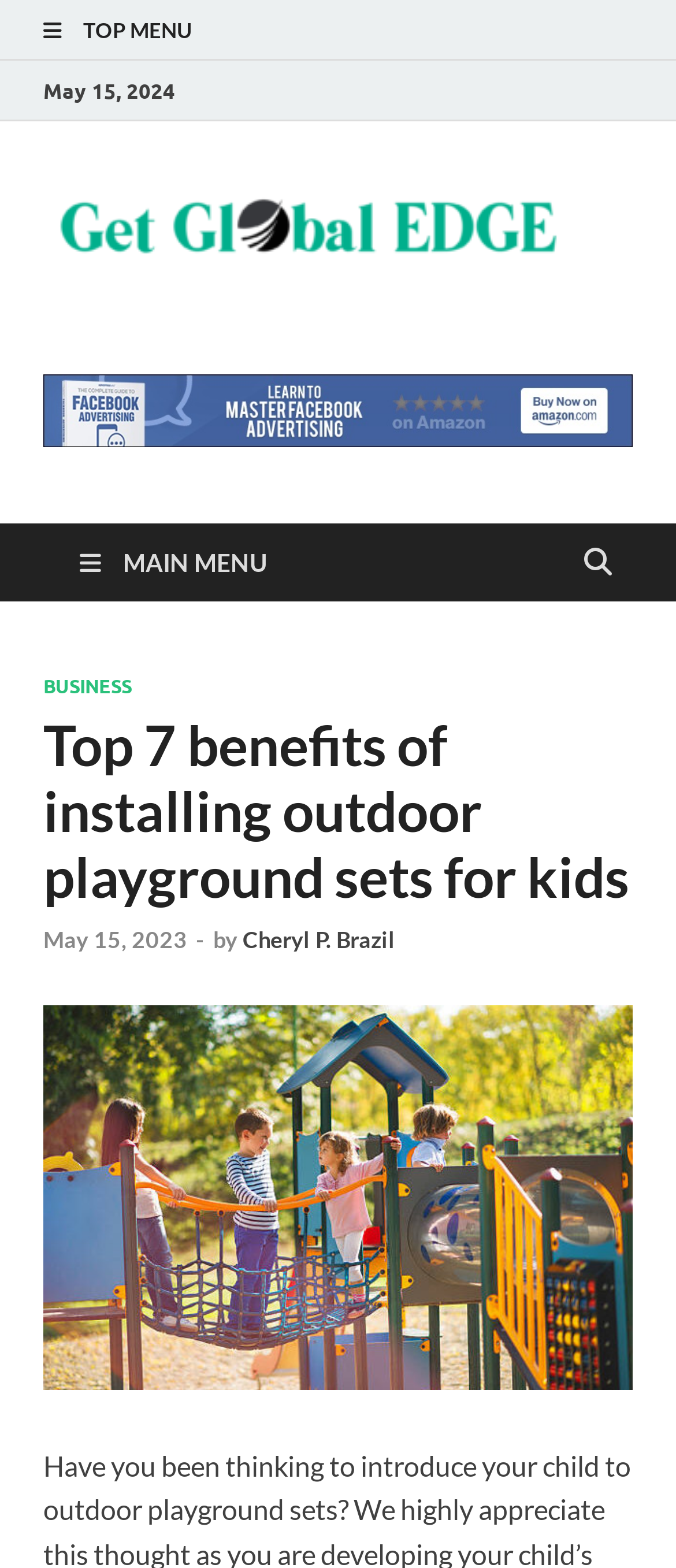What is the name of the website?
Please respond to the question with a detailed and well-explained answer.

I found the name of the website by looking at the top section of the webpage, where it displays the logo and the name 'Get Global EDGE'.